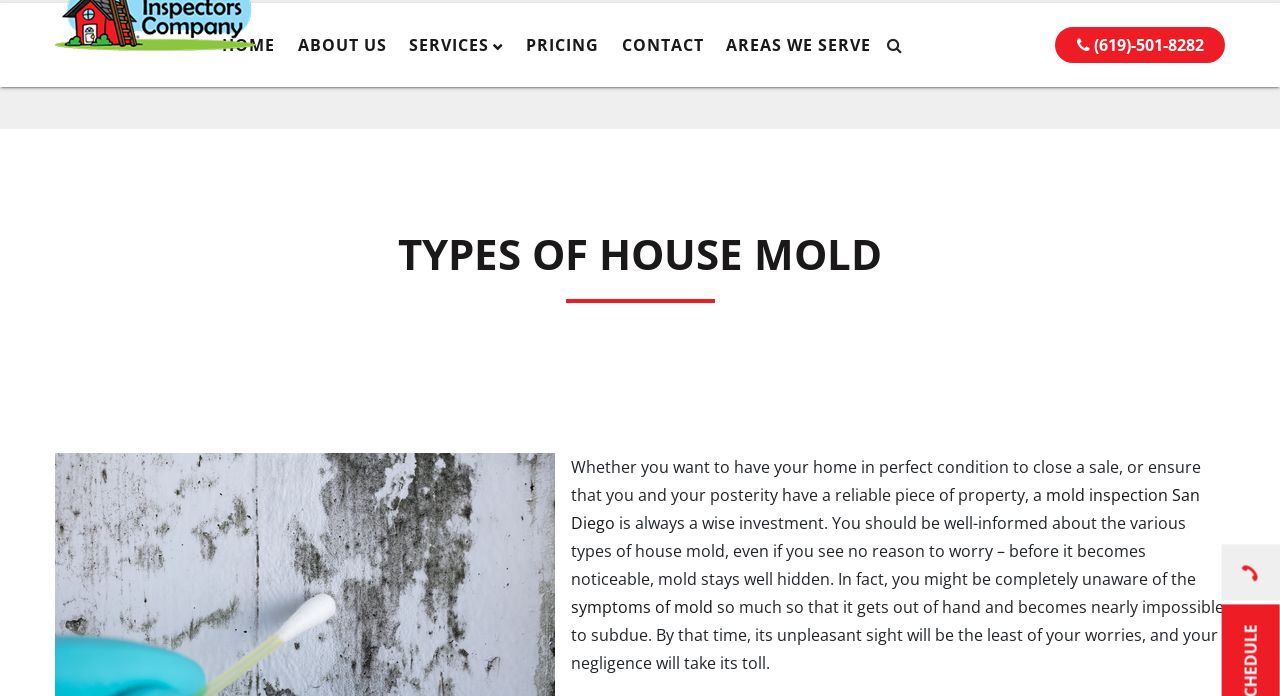What is the company name?
Kindly offer a comprehensive and detailed response to the question.

The company name can be found in the top-left corner of the webpage, where the logo is located. The logo is accompanied by the text 'The Inspectors Company', which indicates the name of the company.